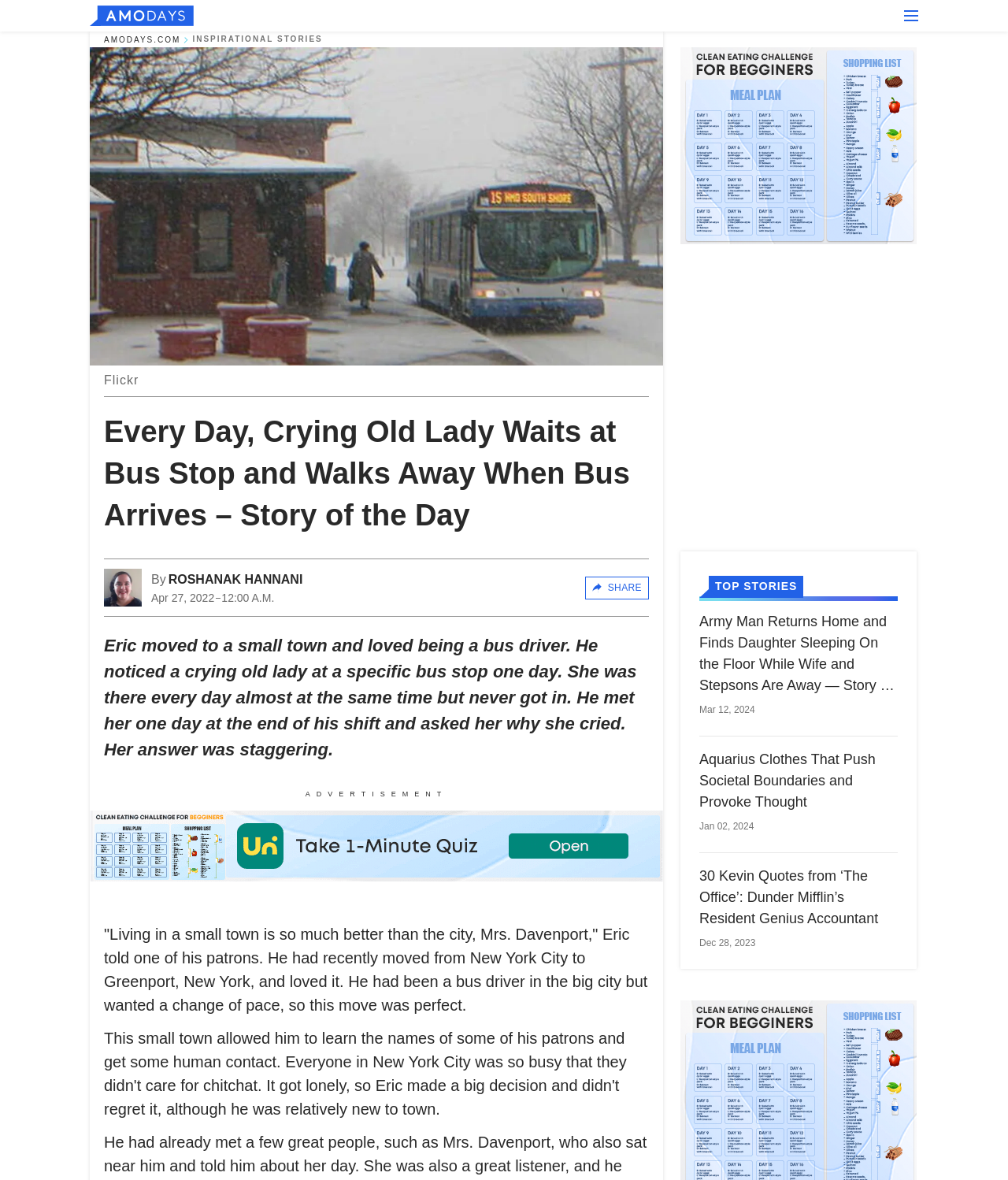Determine the bounding box coordinates of the region to click in order to accomplish the following instruction: "Read the Introduction chapter". Provide the coordinates as four float numbers between 0 and 1, specifically [left, top, right, bottom].

None